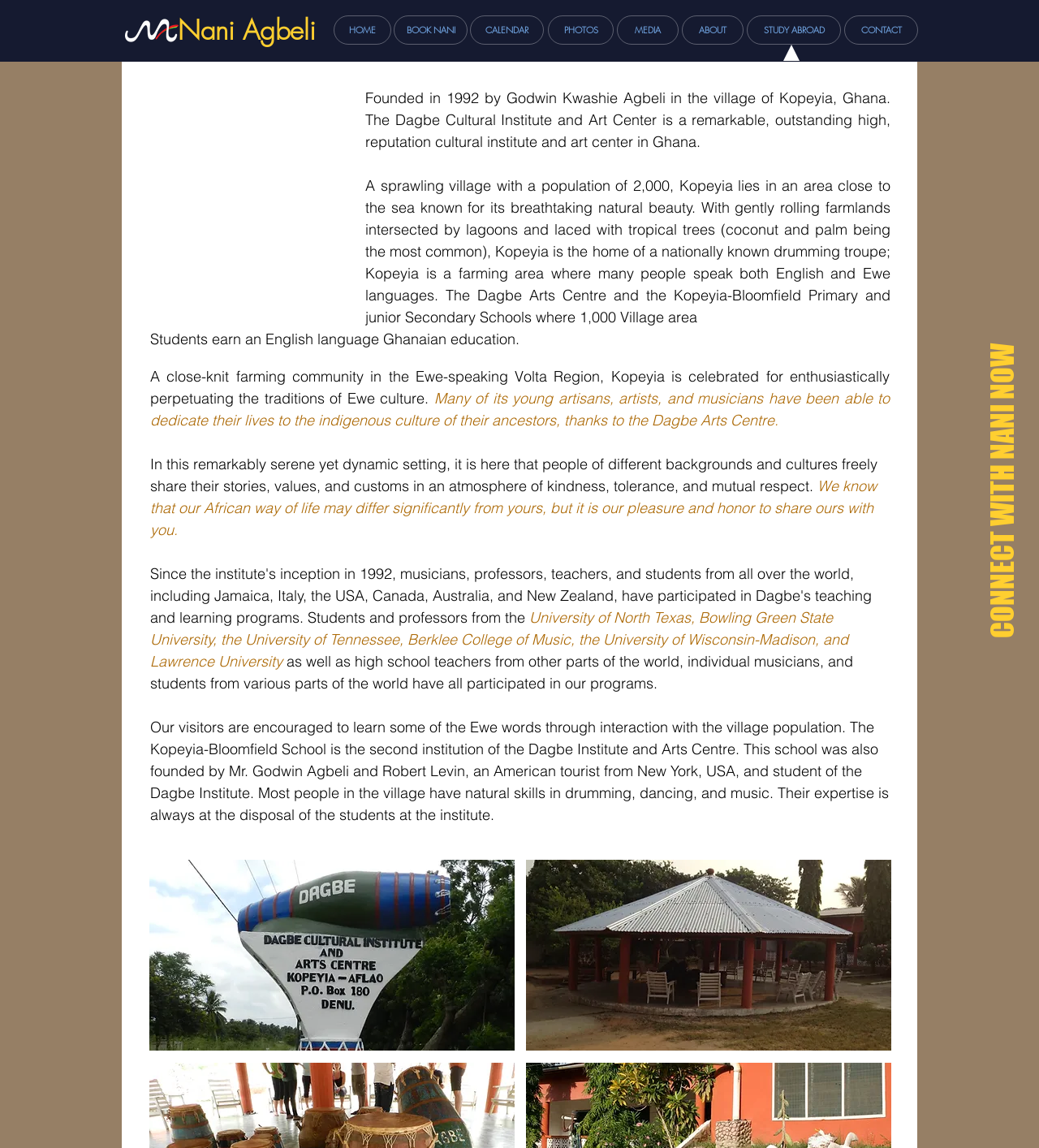Can you find the bounding box coordinates for the element that needs to be clicked to execute this instruction: "Enter your name"? The coordinates should be given as four float numbers between 0 and 1, i.e., [left, top, right, bottom].

None